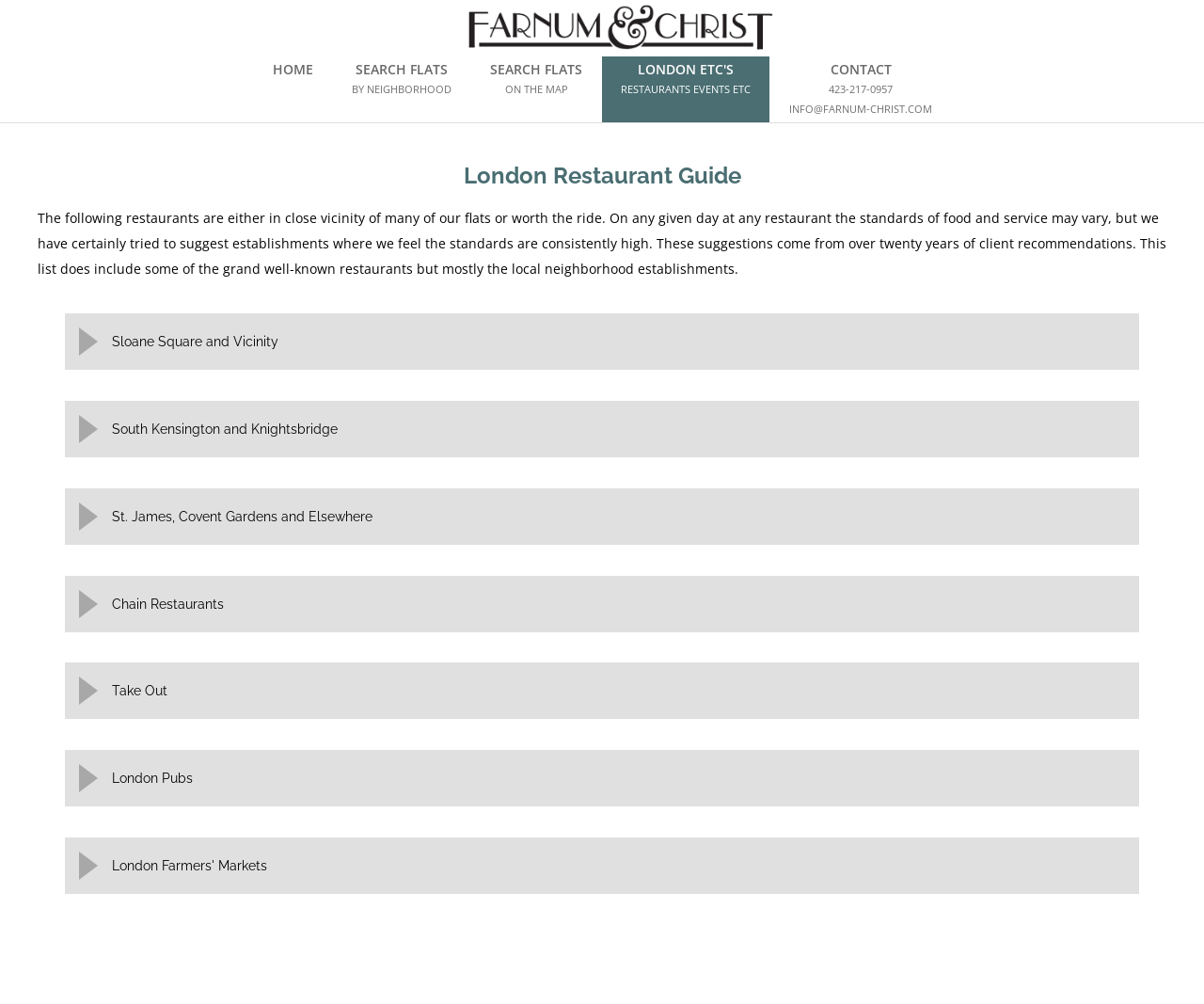Please reply to the following question using a single word or phrase: 
What is the name of the first restaurant listed in Sloane Square and Vicinity?

Colbert